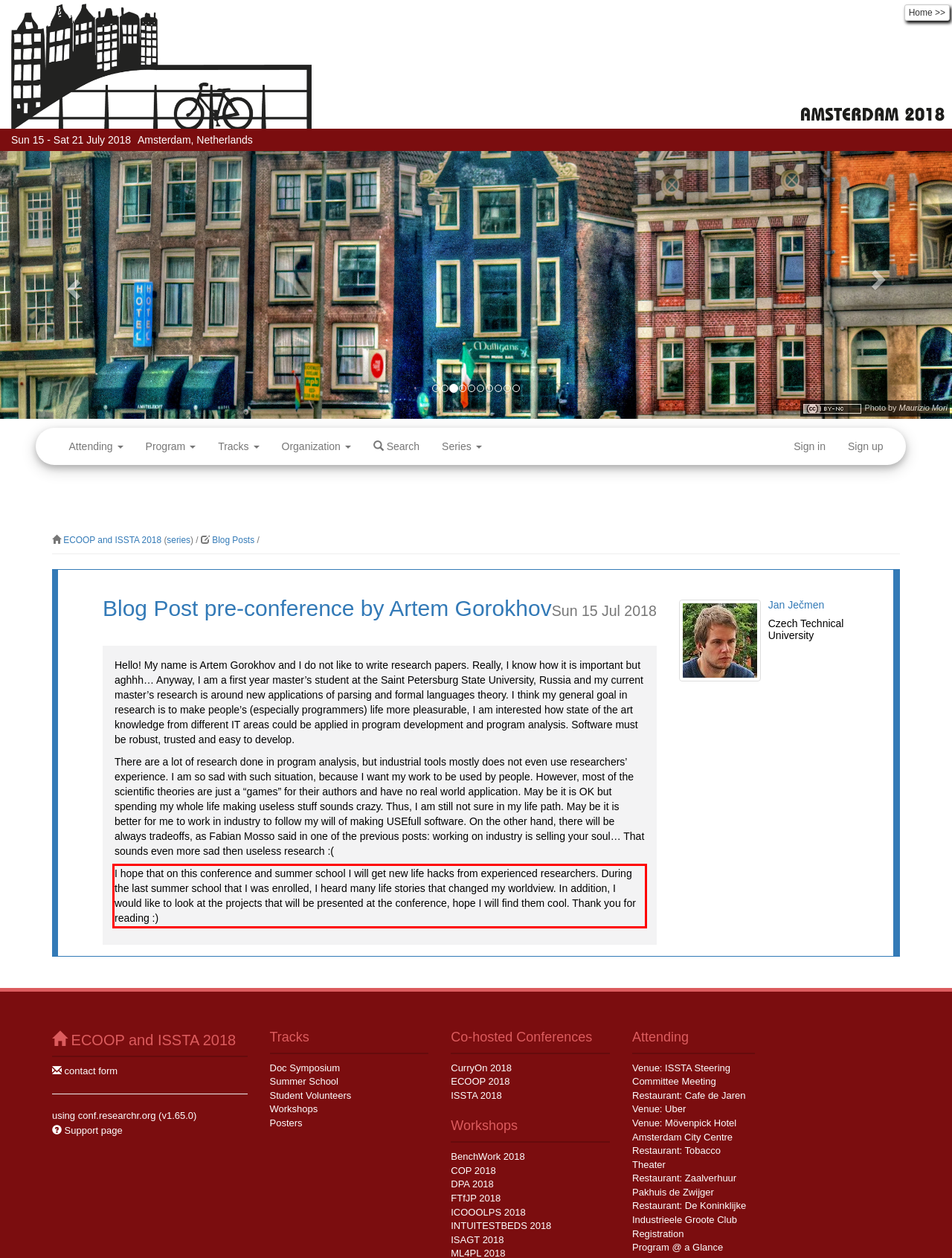Please recognize and transcribe the text located inside the red bounding box in the webpage image.

I hope that on this conference and summer school I will get new life hacks from experienced researchers. During the last summer school that I was enrolled, I heard many life stories that changed my worldview. In addition, I would like to look at the projects that will be presented at the conference, hope I will find them cool. Thank you for reading :)